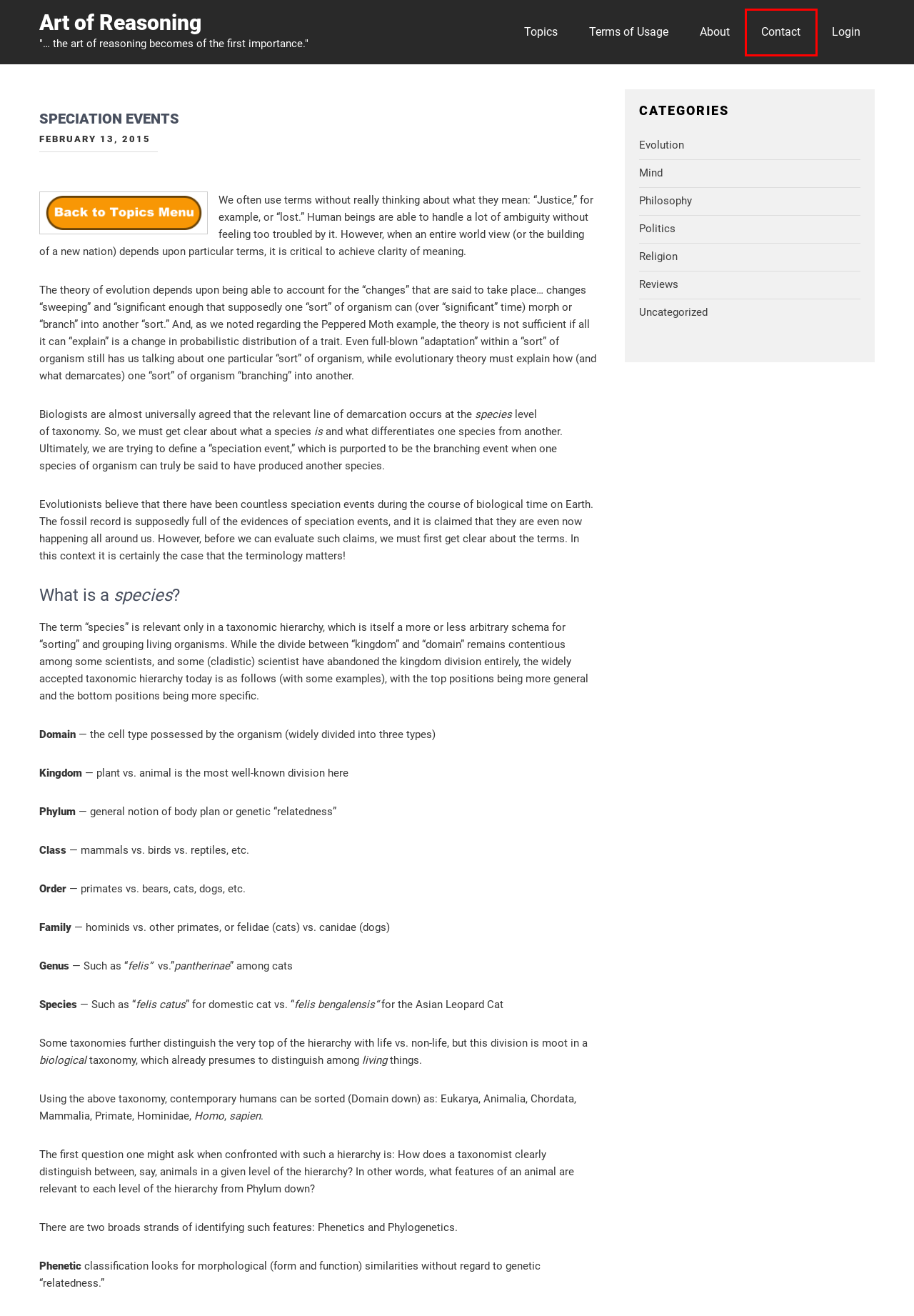You are given a screenshot of a webpage with a red rectangle bounding box around a UI element. Select the webpage description that best matches the new webpage after clicking the element in the bounding box. Here are the candidates:
A. Philosophy – Art of Reasoning
B. Uncategorized – Art of Reasoning
C. Mind – Art of Reasoning
D. Politics – Art of Reasoning
E. Contact – Art of Reasoning
F. Religion – Art of Reasoning
G. Reviews – Art of Reasoning
H. Log In ‹ Art of Reasoning — WordPress

E